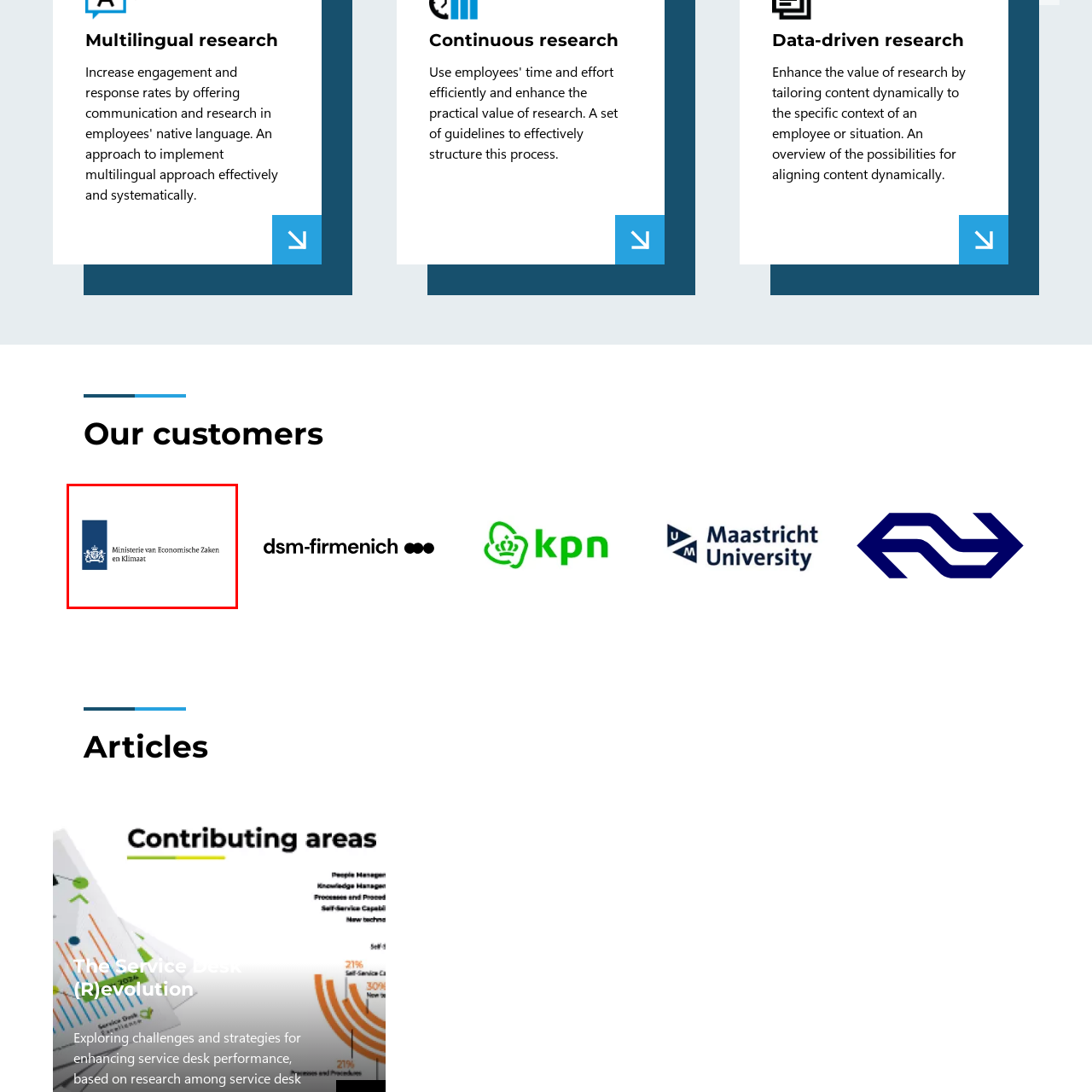Explain what is happening in the image inside the red outline in great detail.

The image features the logo of the "Ministry of Economic Affairs and Climate" in the Netherlands. On the left side, a dark blue vertical block contains a stylized coat of arms, while the right side displays the full title in a clear and professional font. This logo represents the ministry's commitment to managing the economic landscape and addressing climate-related policies, reflecting its vital role in Dutch governance and public administration. The overall design conveys a sense of authority and professionalism, suitable for an official governmental entity.